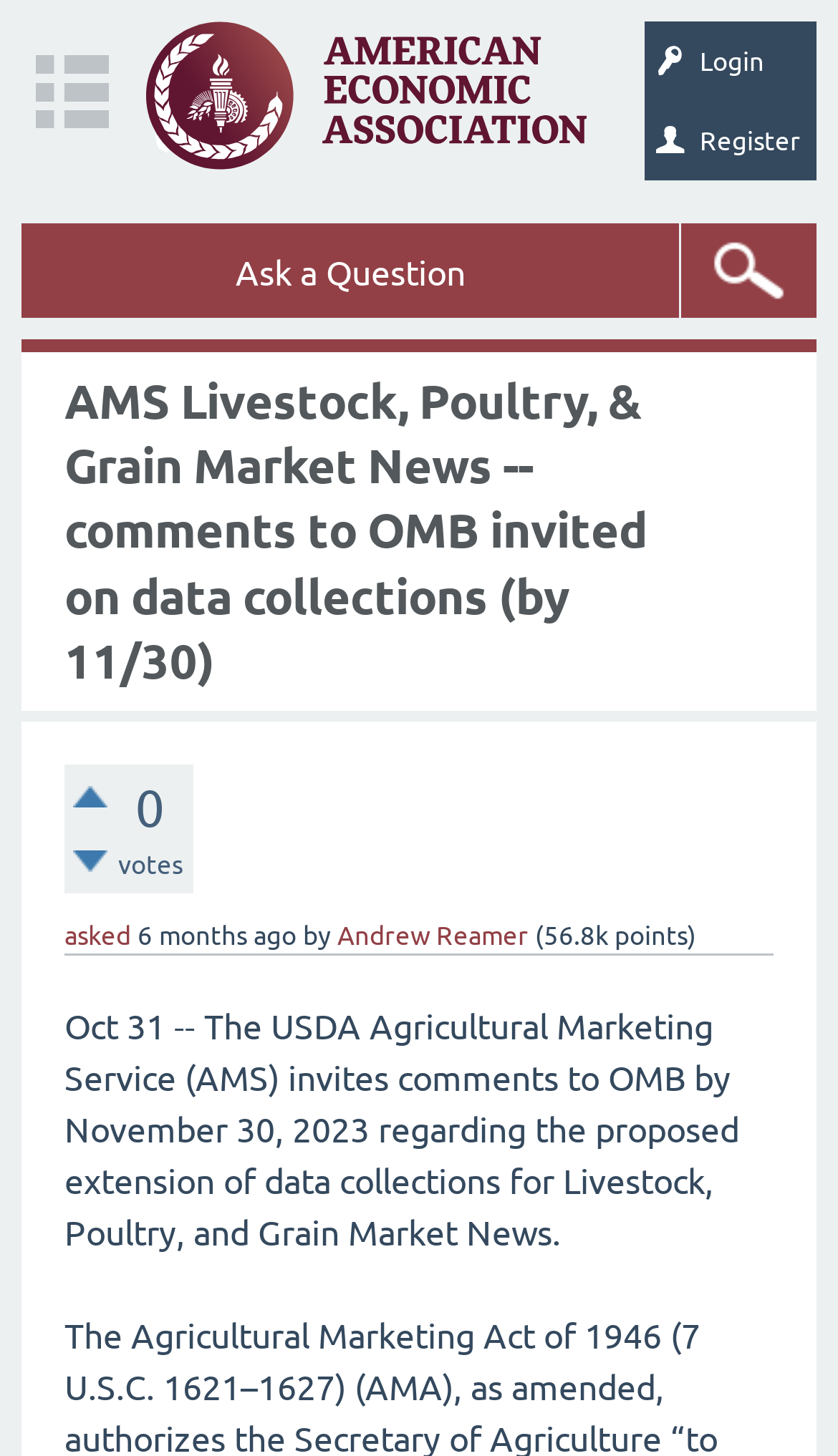Please identify the bounding box coordinates of the area that needs to be clicked to fulfill the following instruction: "Go to the website of Race & Co. LLP."

None